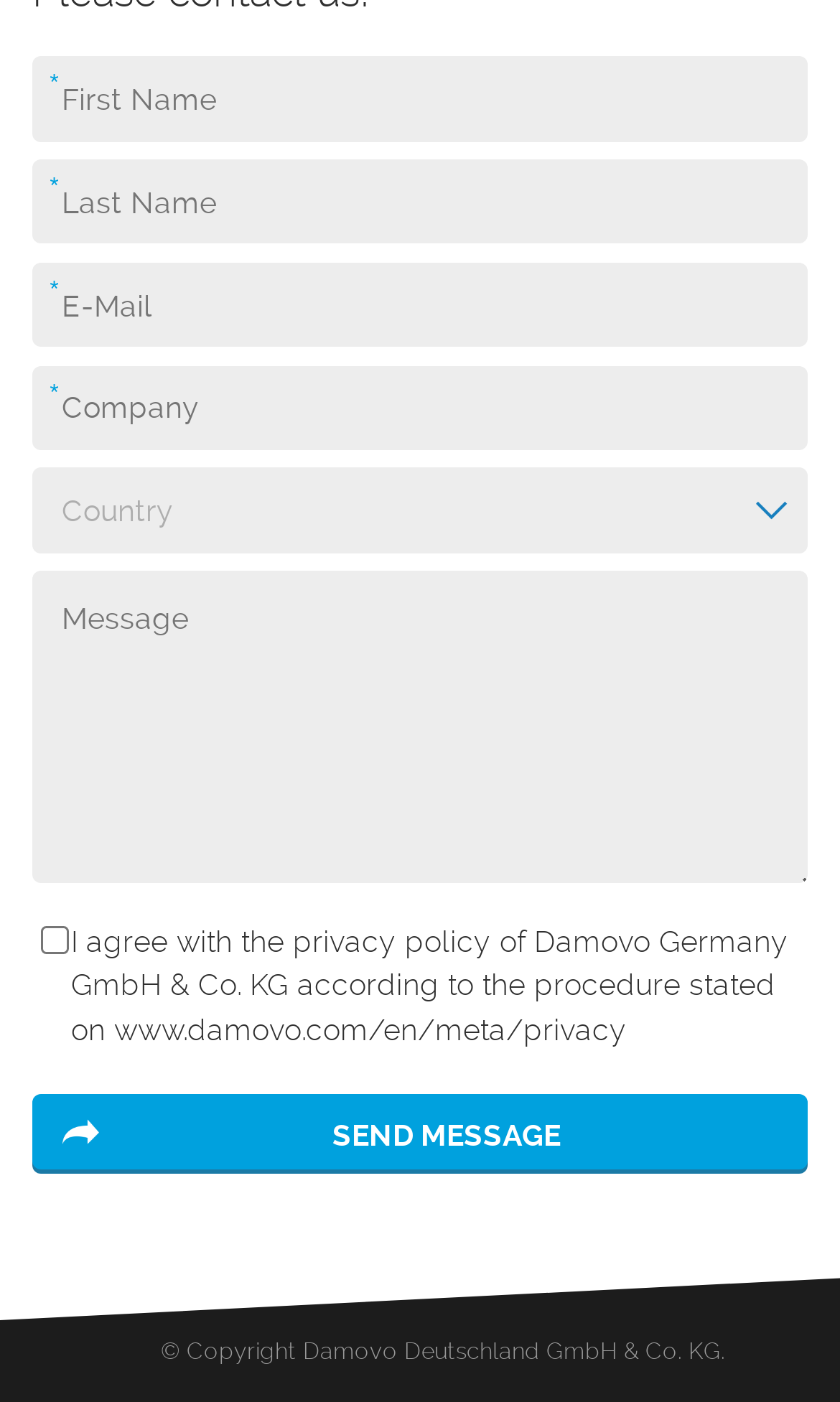Please give the bounding box coordinates of the area that should be clicked to fulfill the following instruction: "Enter your message". The coordinates should be in the format of four float numbers from 0 to 1, i.e., [left, top, right, bottom].

[0.038, 0.407, 0.962, 0.63]